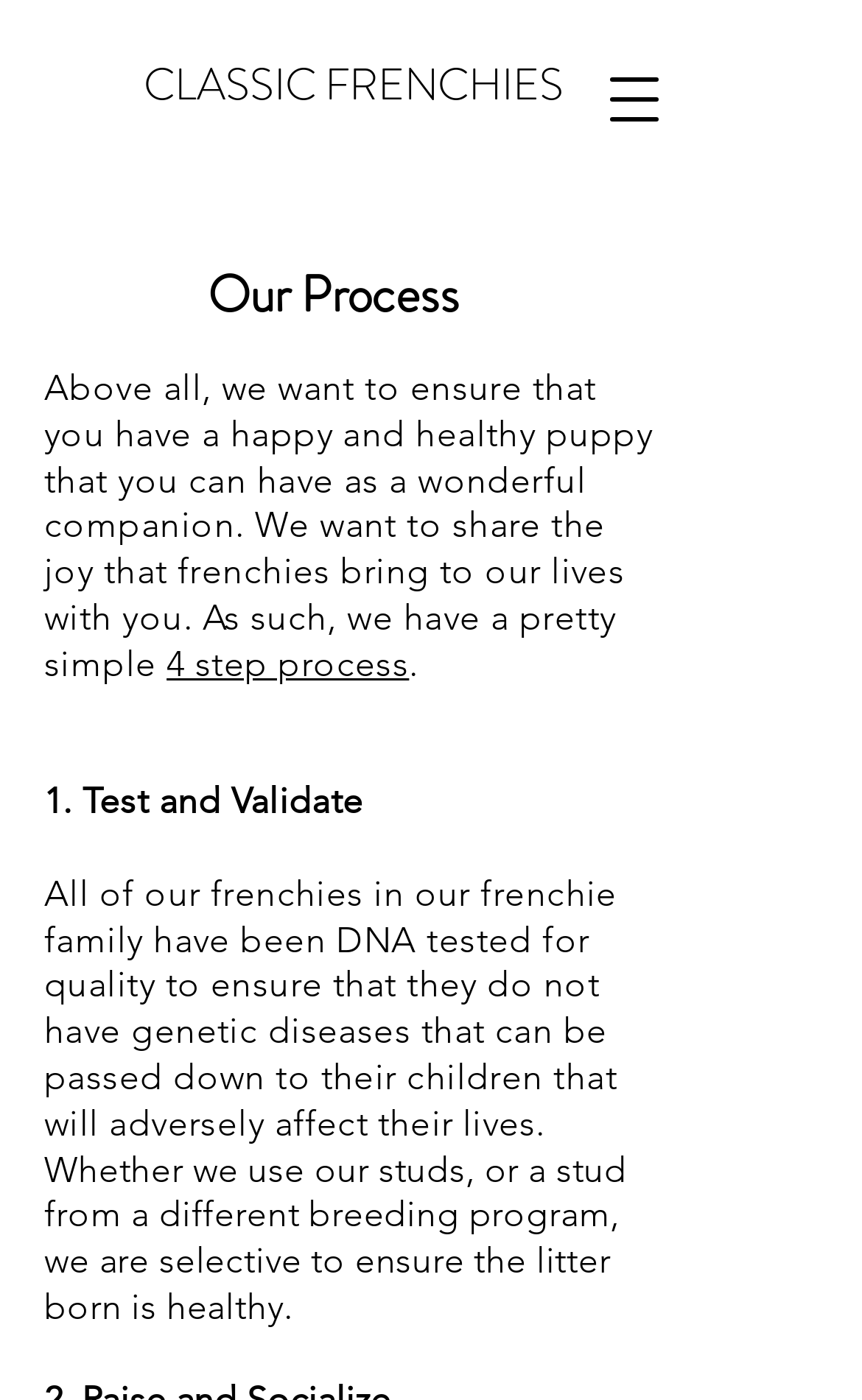Please give a succinct answer to the question in one word or phrase:
What is the main goal of Classic Frenchies?

Happy and healthy puppy